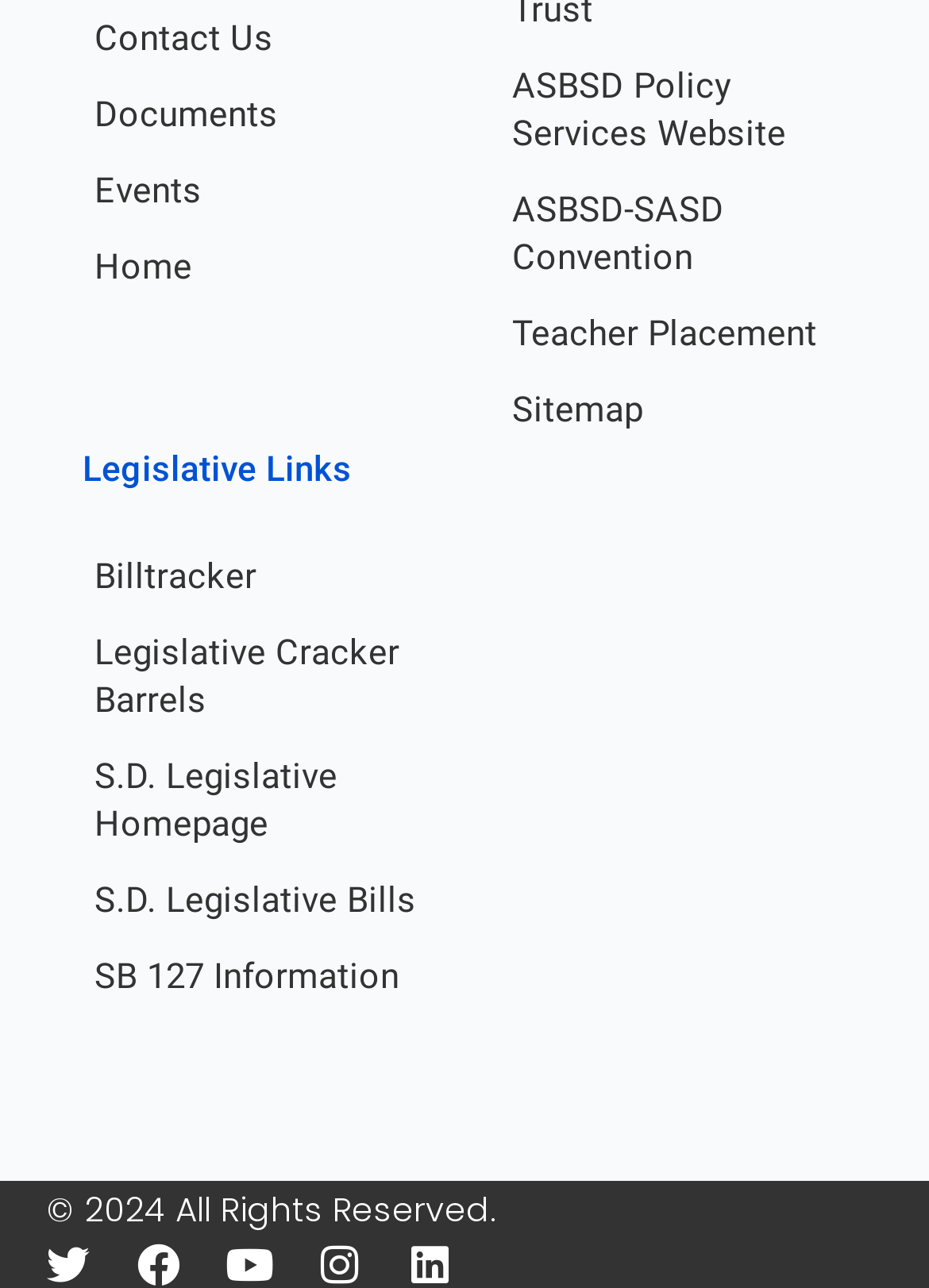Predict the bounding box of the UI element that fits this description: "ASBSD Policy Services Website".

[0.5, 0.037, 0.95, 0.133]